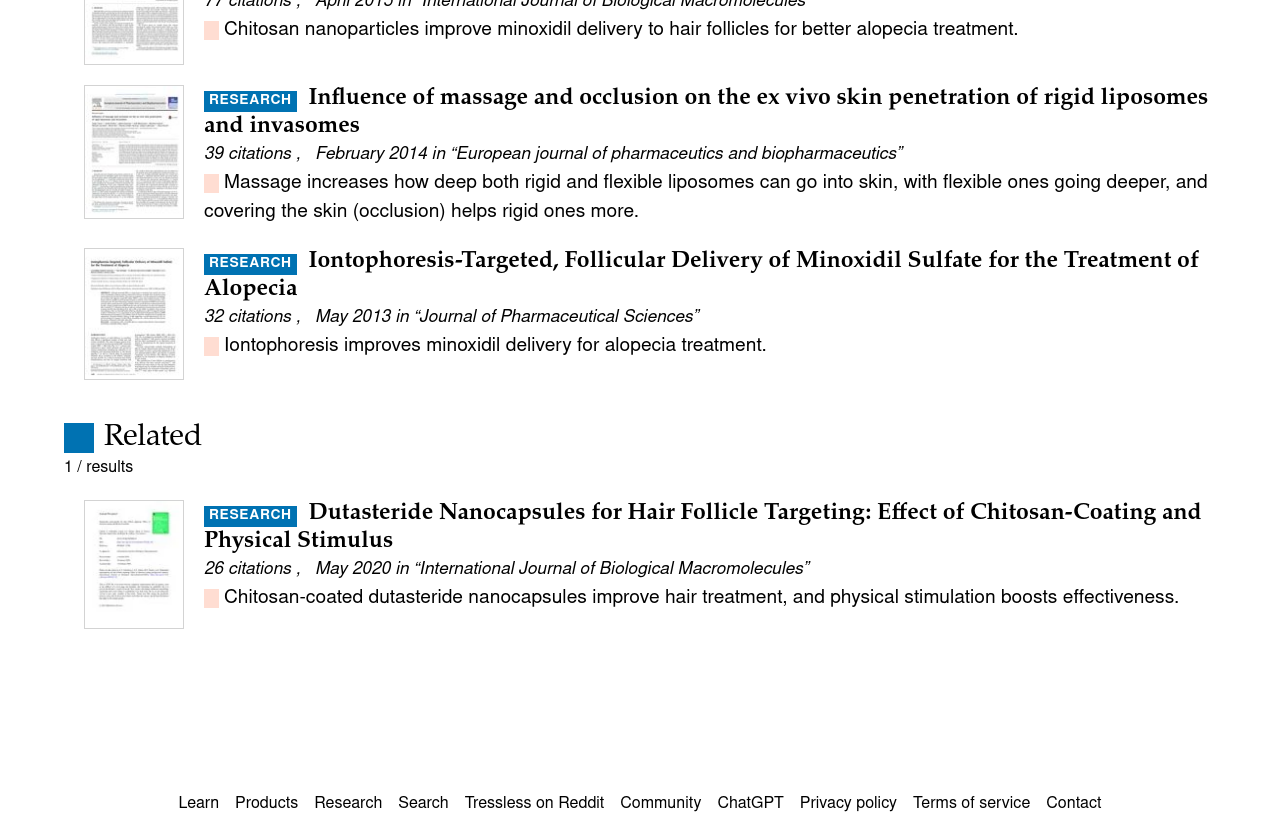What is the name of the journal that published the research article about minoxidil delivery?
Look at the image and respond with a one-word or short-phrase answer.

Journal of Pharmaceutical Sciences